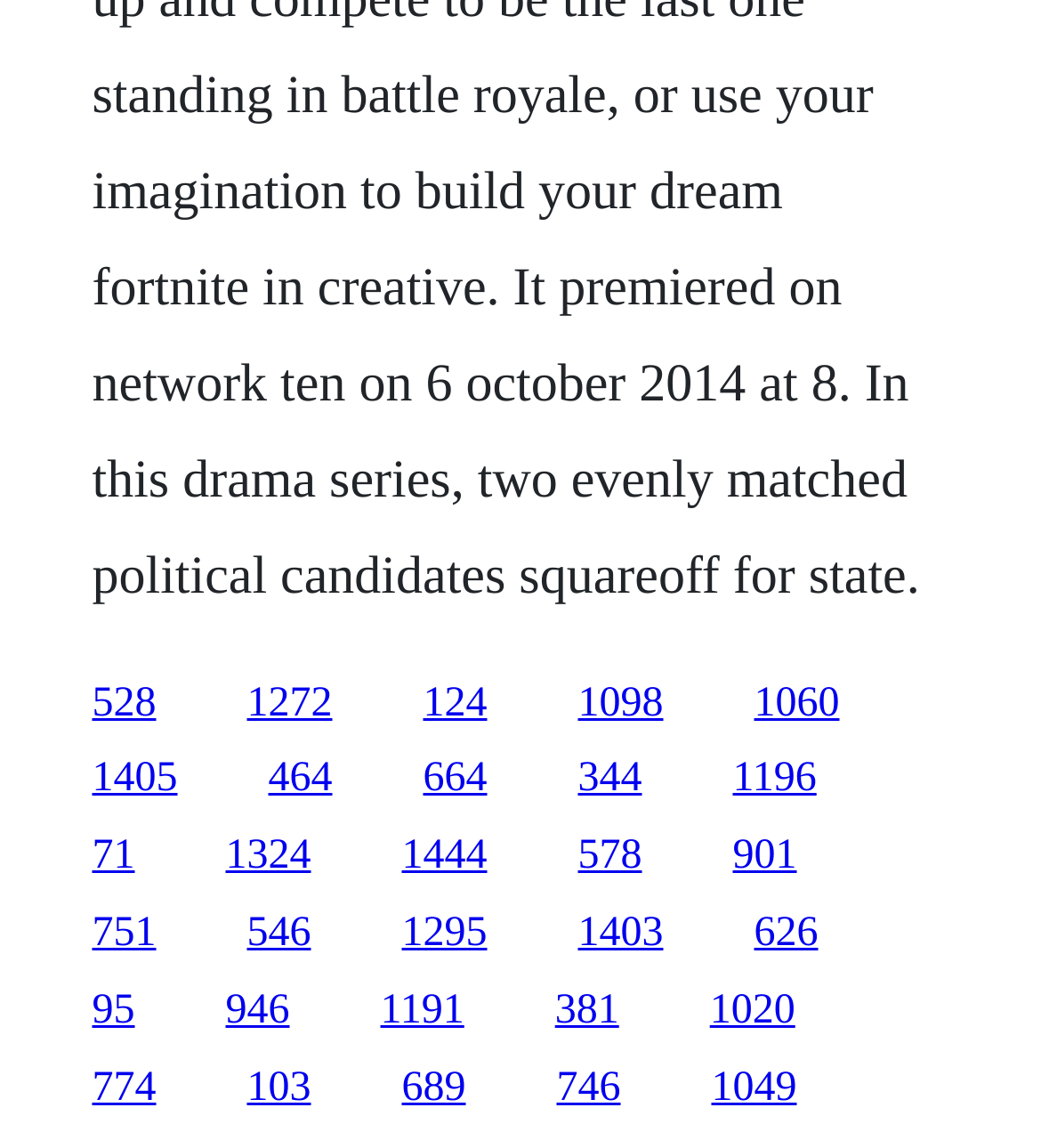How many links are there in the second row?
Please provide a full and detailed response to the question.

By analyzing the y1 and y2 coordinates of the link elements, I identified the links in the second row, which are '464', '664', '344', '1196', and '1405', totaling 5 links.